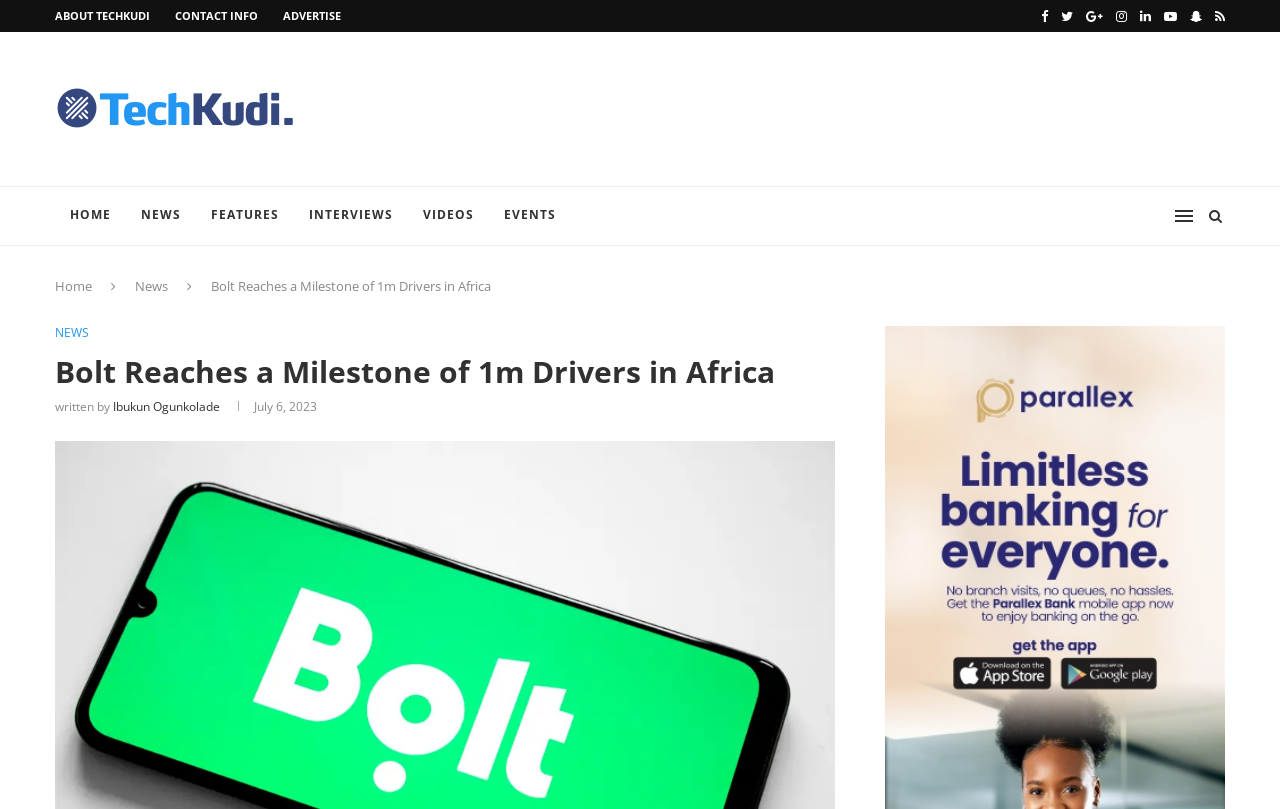Please provide a comprehensive response to the question based on the details in the image: How many links are in the top navigation bar?

I counted the number of link elements in the top navigation bar, which are 'HOME', 'NEWS', 'FEATURES', 'INTERVIEWS', 'VIDEOS', and 'EVENTS'. There are 6 links in total.